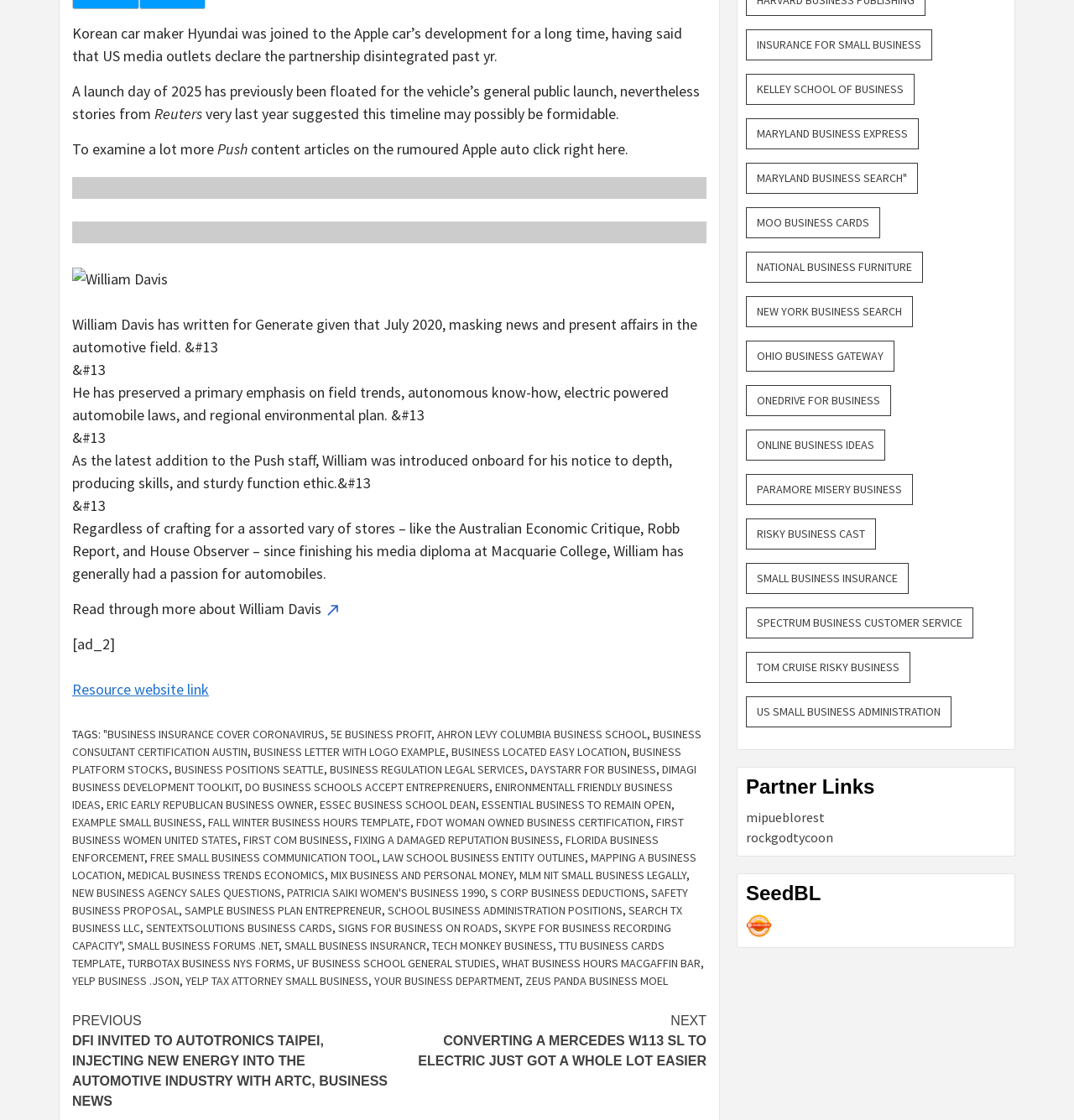Provide the bounding box coordinates of the UI element that matches the description: "alt="Seedbacklink" title="Seedbacklink"".

[0.695, 0.818, 0.719, 0.833]